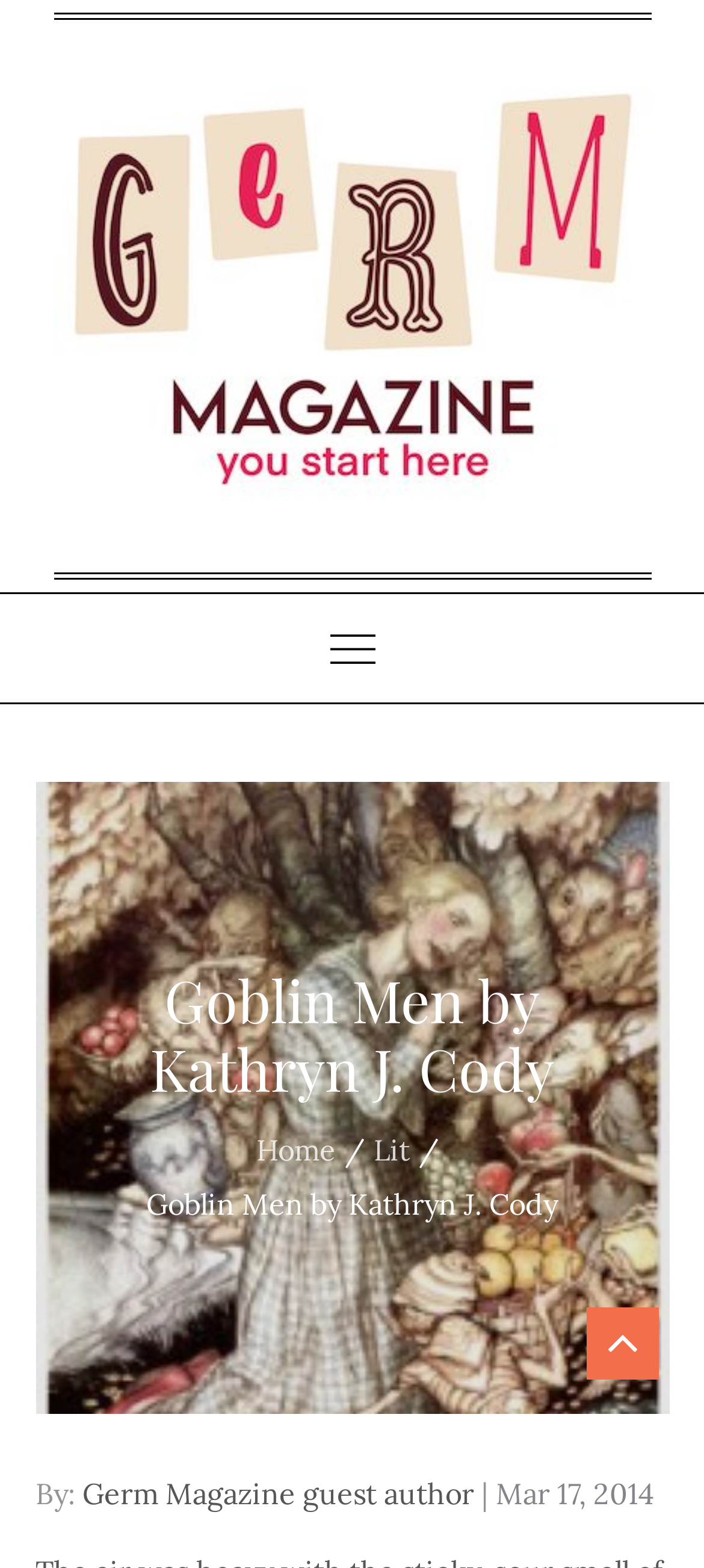Construct a comprehensive caption that outlines the webpage's structure and content.

The webpage is about "Goblin Men by Kathryn J. Cody". At the top left, there is a link. Below it, a button is located, which is not expanded and controls the primary menu. The main heading "Goblin Men by Kathryn J. Cody" is positioned in the top center of the page. 

Below the main heading, a navigation section labeled "Breadcrumbs" is located. This section contains three links: "Home" on the left, "Lit" in the middle, and a static text "Goblin Men by Kathryn J. Cody" on the right. 

Further down, there is an author information section. It starts with a static text "By:" on the left, followed by a link "Germ Magazine guest author". On the right side of this section, there is a static text "Posted on", followed by a link "Mar 17, 2014" which also contains a time element.